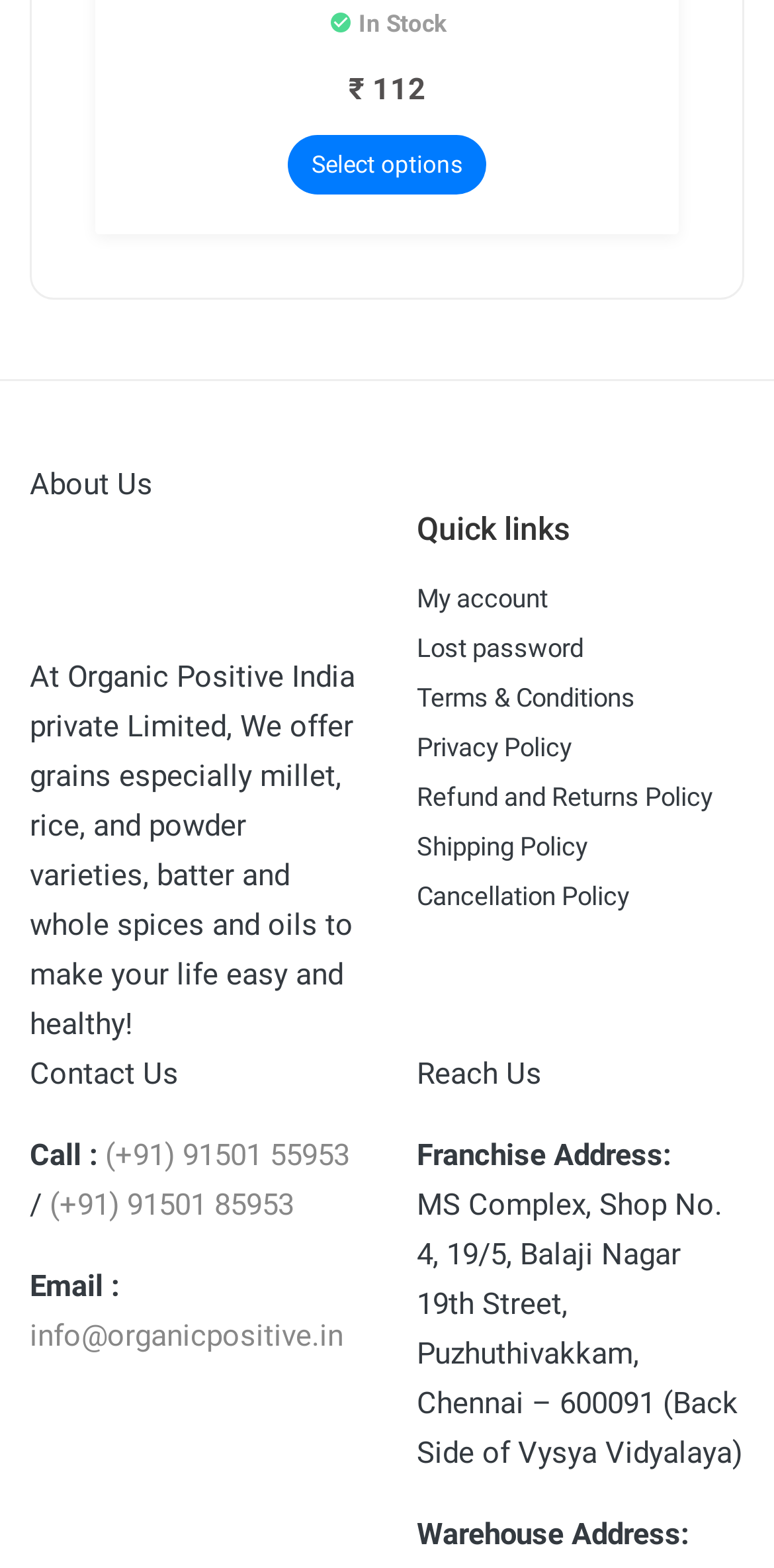Determine the bounding box coordinates of the region to click in order to accomplish the following instruction: "Get refund and returns policy". Provide the coordinates as four float numbers between 0 and 1, specifically [left, top, right, bottom].

[0.538, 0.498, 0.921, 0.517]